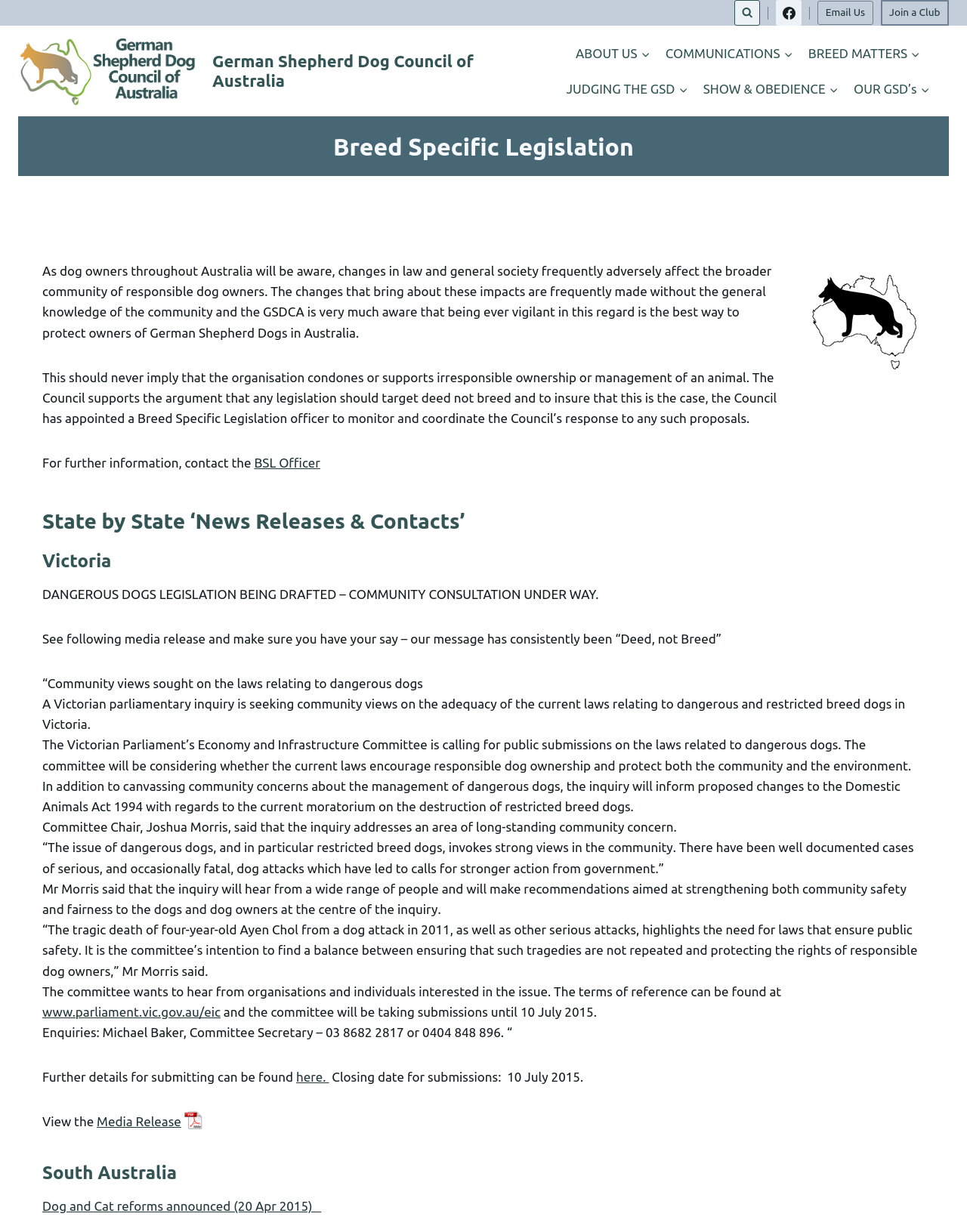Determine the bounding box coordinates of the area to click in order to meet this instruction: "Read about Judging the GSD".

[0.578, 0.058, 0.719, 0.087]